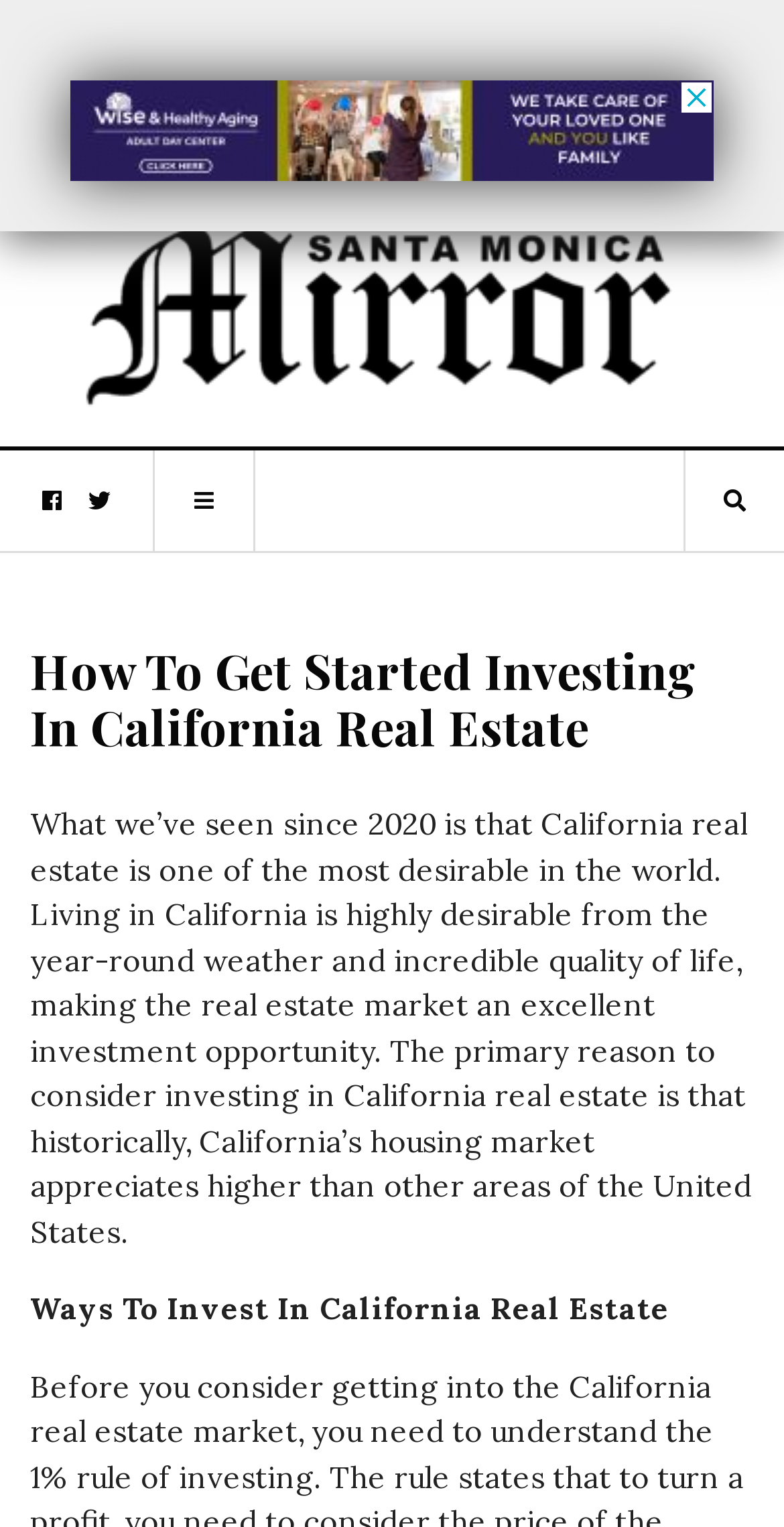What is the primary reason to invest in California real estate?
Look at the image and respond with a single word or a short phrase.

Historical appreciation